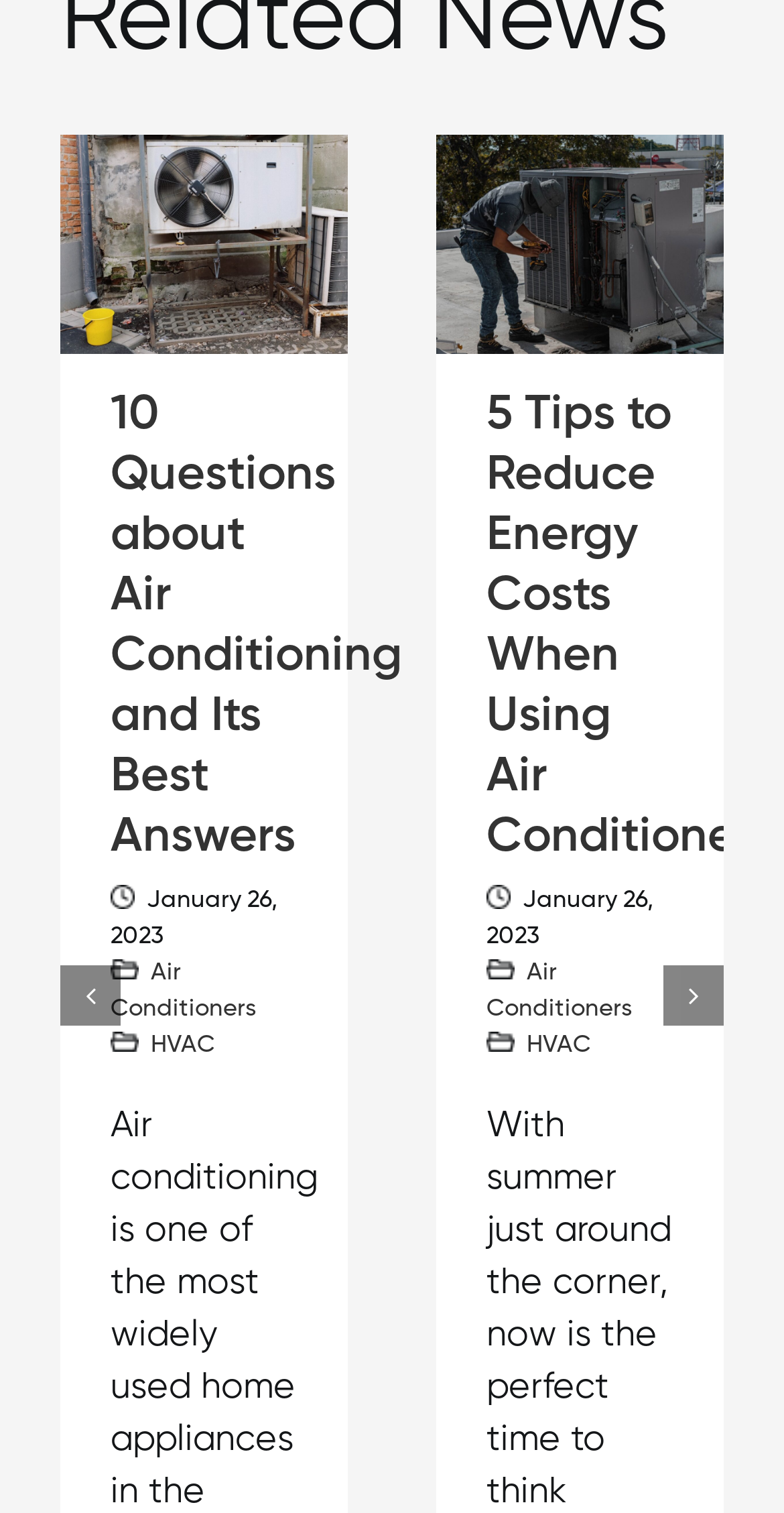Determine the bounding box coordinates of the area to click in order to meet this instruction: "click the link about air conditioning questions".

[0.077, 0.143, 0.444, 0.174]